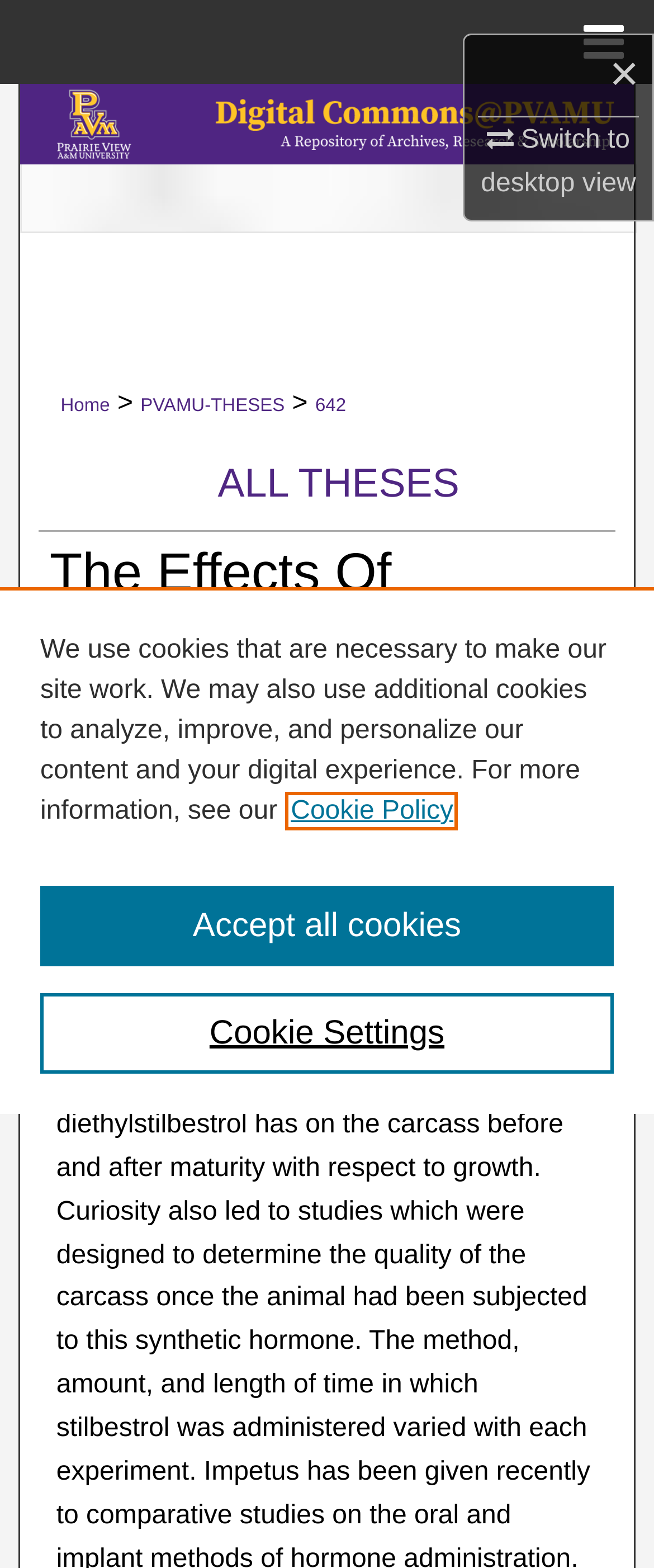Find the bounding box coordinates of the clickable area that will achieve the following instruction: "View the panel details".

None